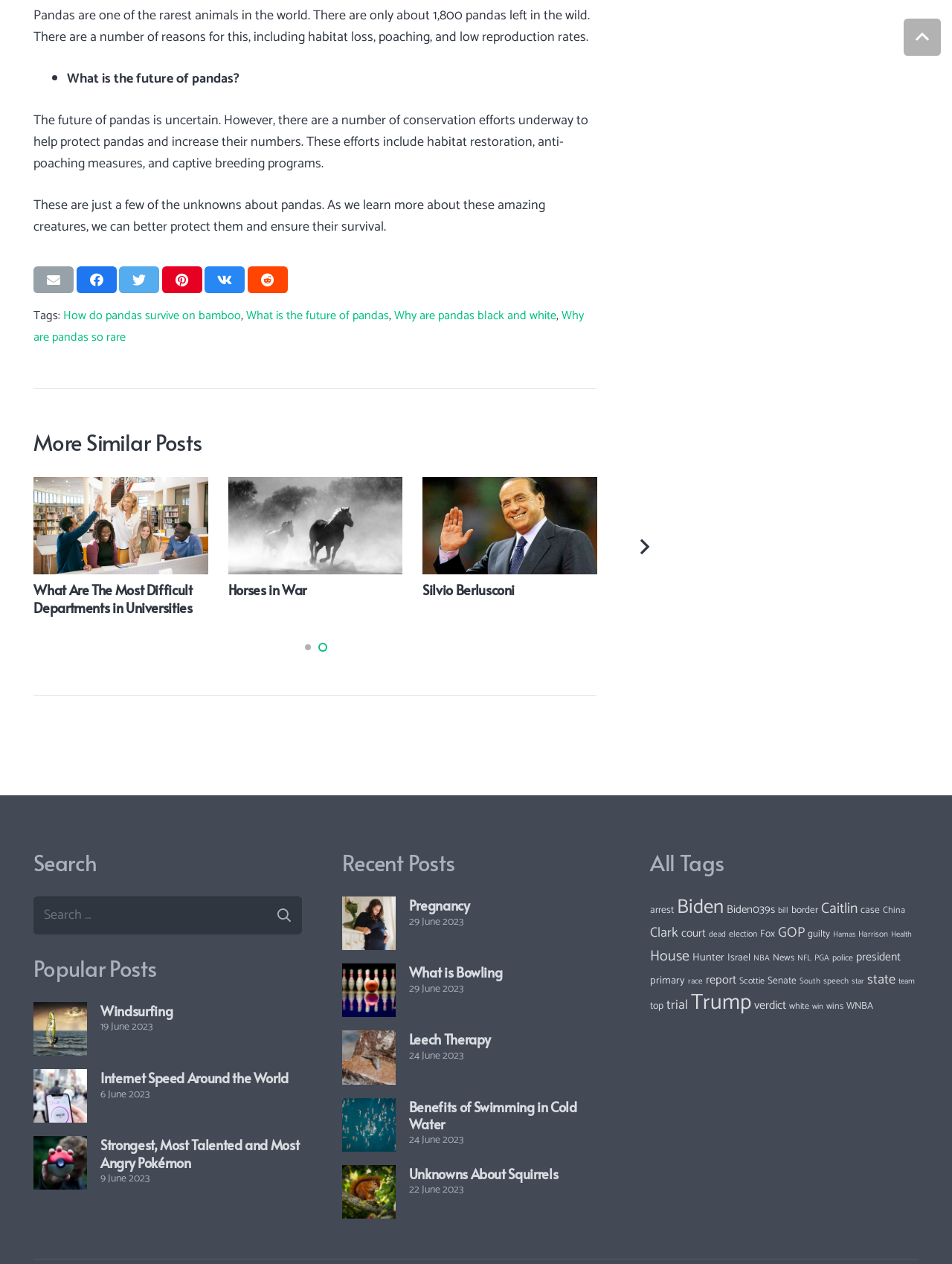Show the bounding box coordinates of the region that should be clicked to follow the instruction: "Click on 'Email this'."

[0.035, 0.211, 0.077, 0.232]